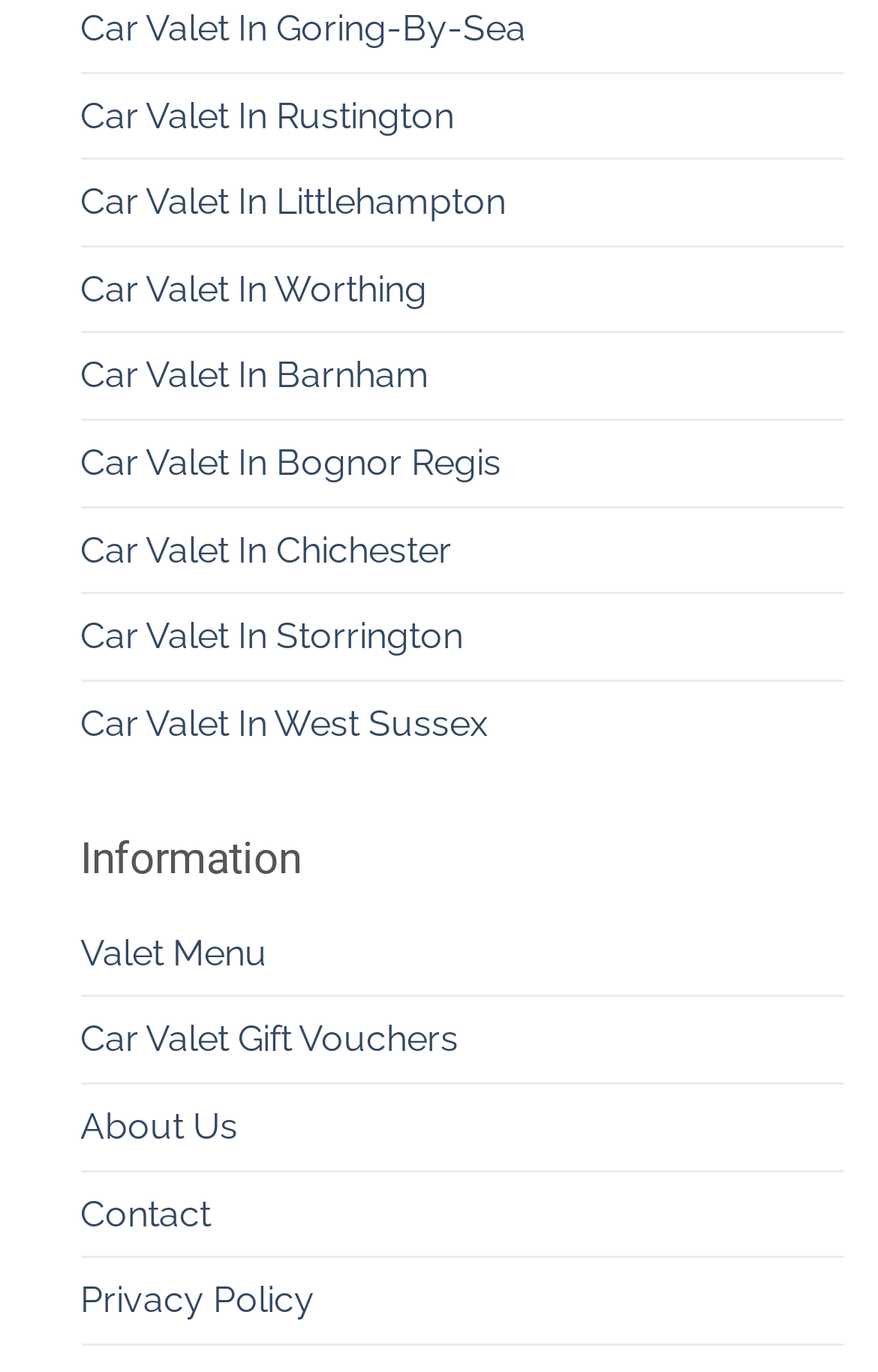How many links are there in the menu?
Please answer the question as detailed as possible.

I counted the number of links starting from 'Valet Menu' to 'Privacy Policy', which are 9 in total.